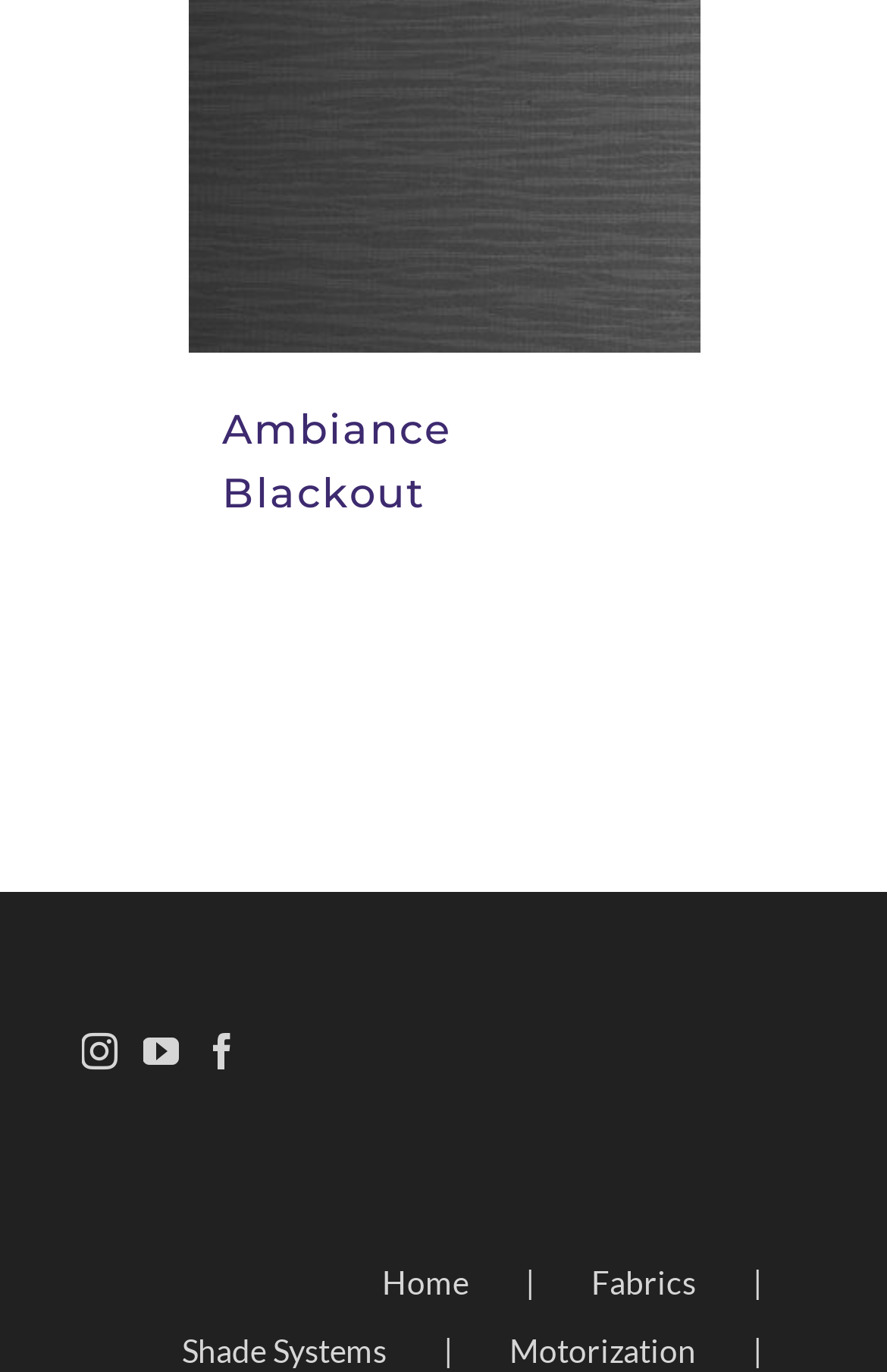Where is the Instagram link located?
Please give a detailed and elaborate answer to the question based on the image.

I checked the location of the Instagram link and found that it is located at the bottom left of the webpage, along with other social media links.